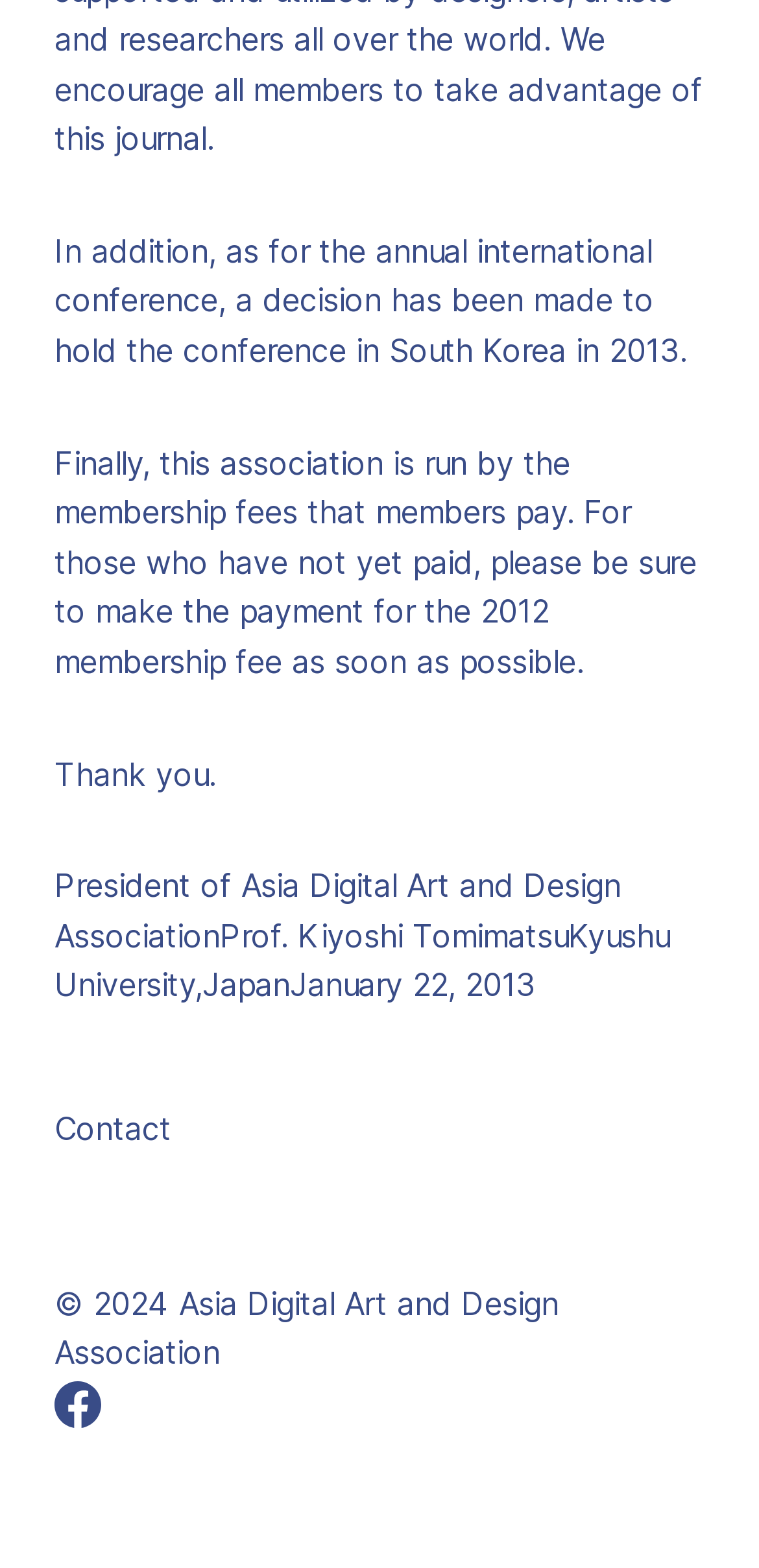Please give a short response to the question using one word or a phrase:
Who is the President of Asia Digital Art and Design Association?

Prof. Kiyoshi Tomimatsu